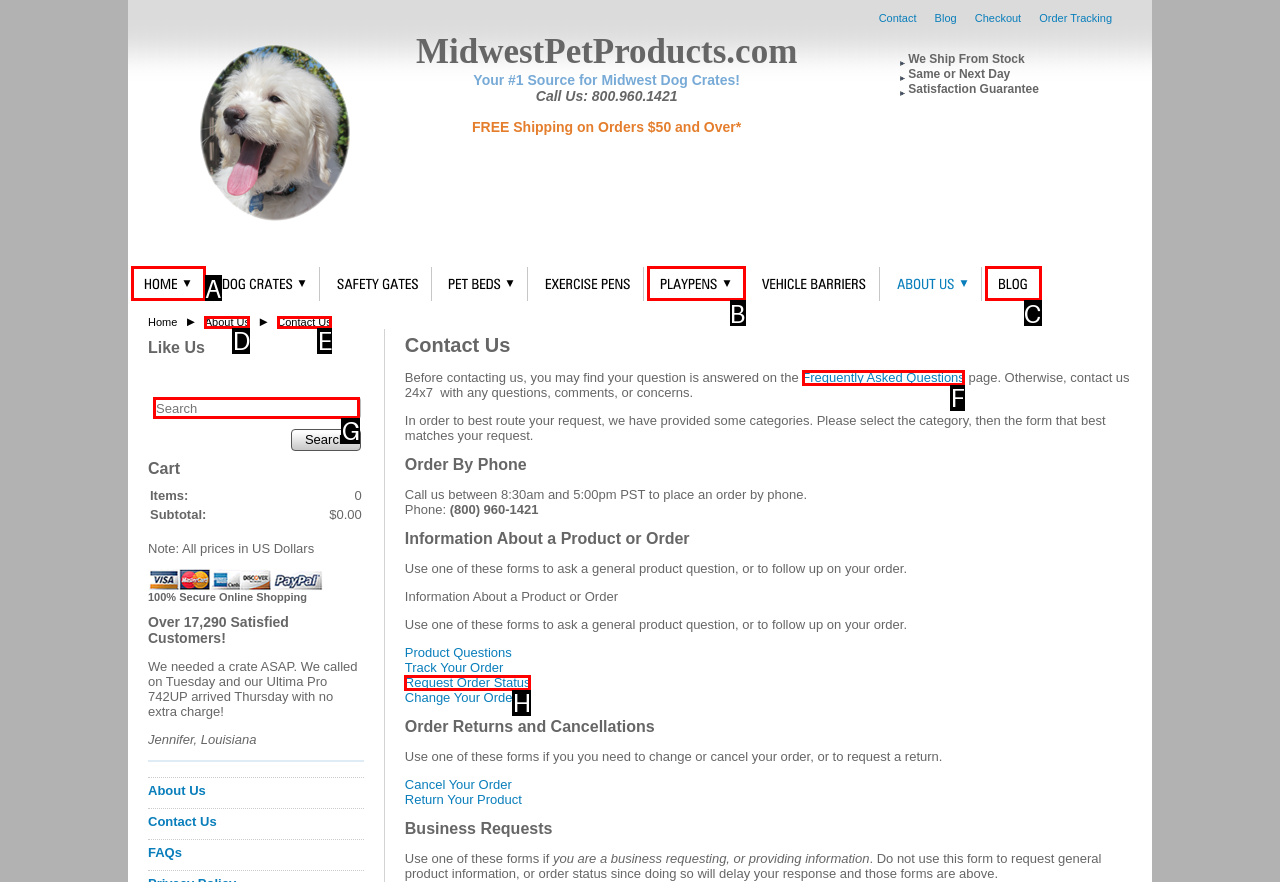Pick the option that should be clicked to perform the following task: Search for something
Answer with the letter of the selected option from the available choices.

G